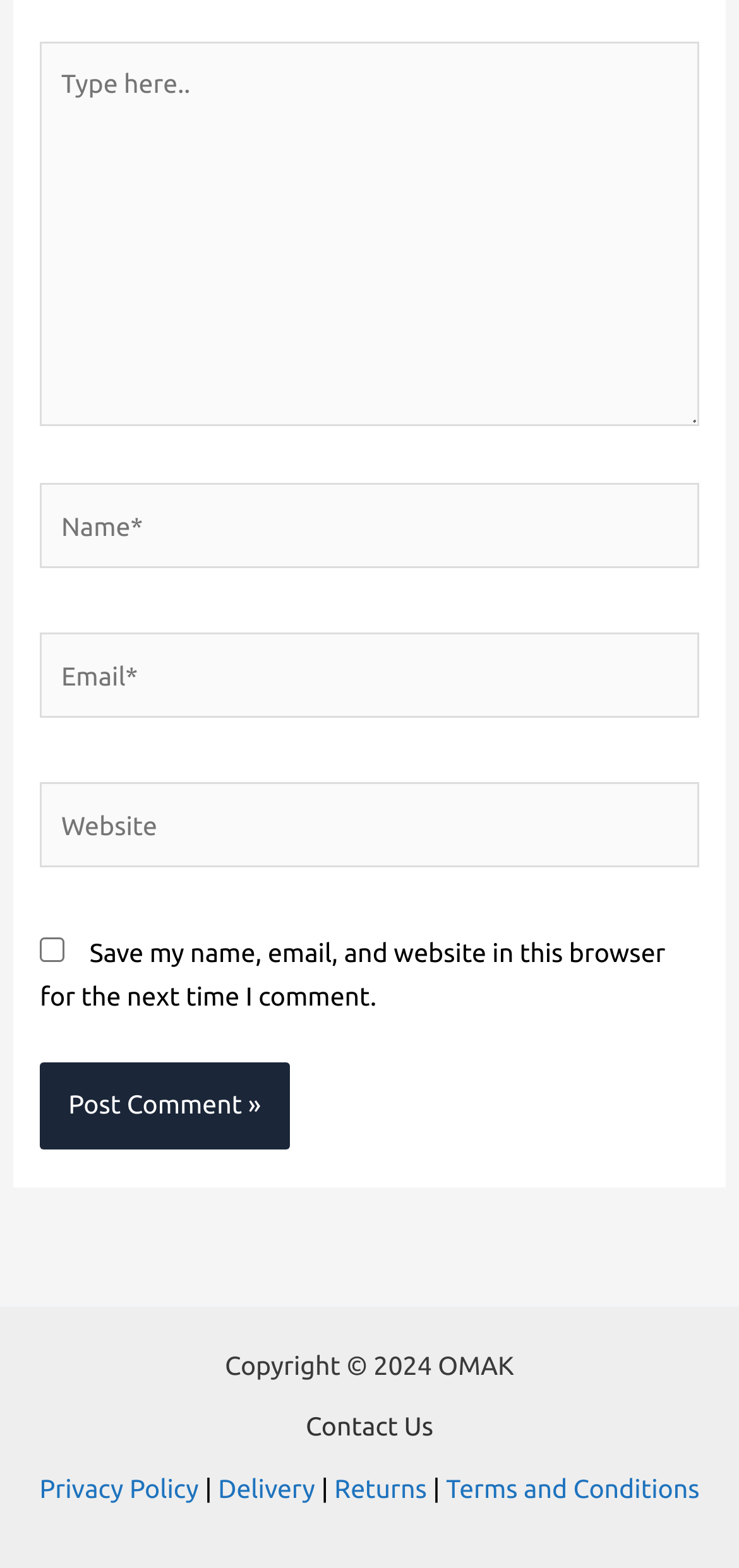Provide a one-word or brief phrase answer to the question:
How many text fields are there?

4